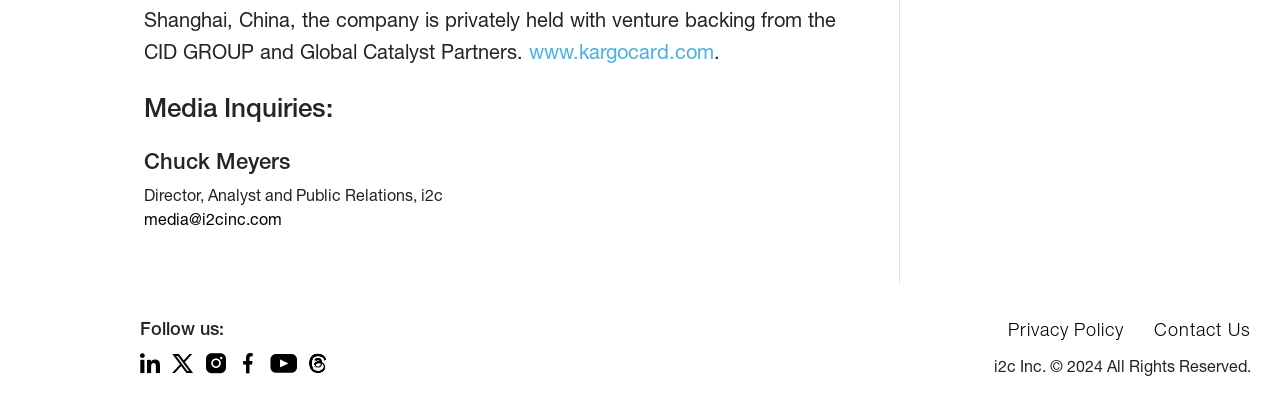What is the email address for media inquiries?
From the image, respond with a single word or phrase.

media@i2cinc.com